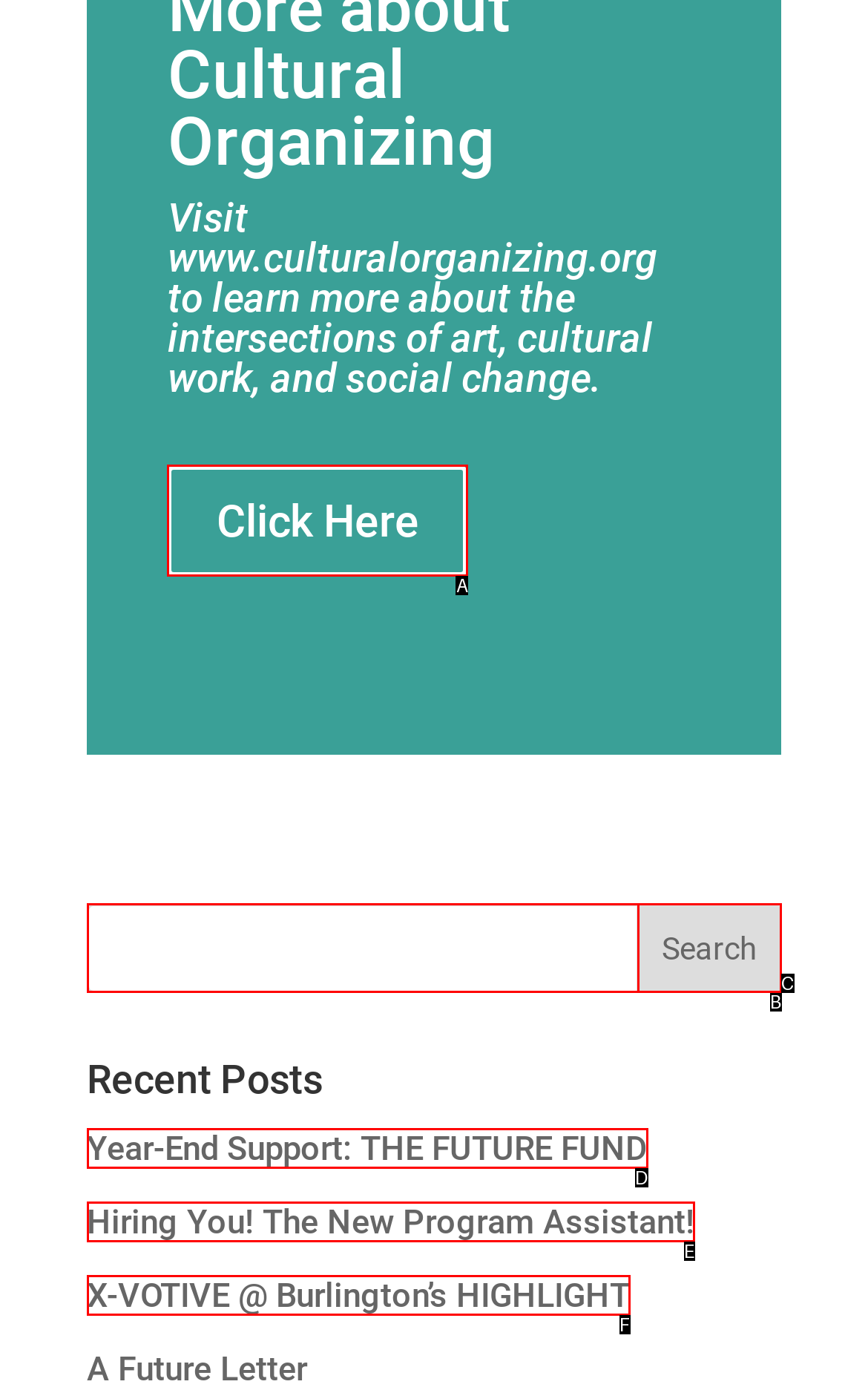Pick the option that best fits the description: Year-End Support: THE FUTURE FUND. Reply with the letter of the matching option directly.

D